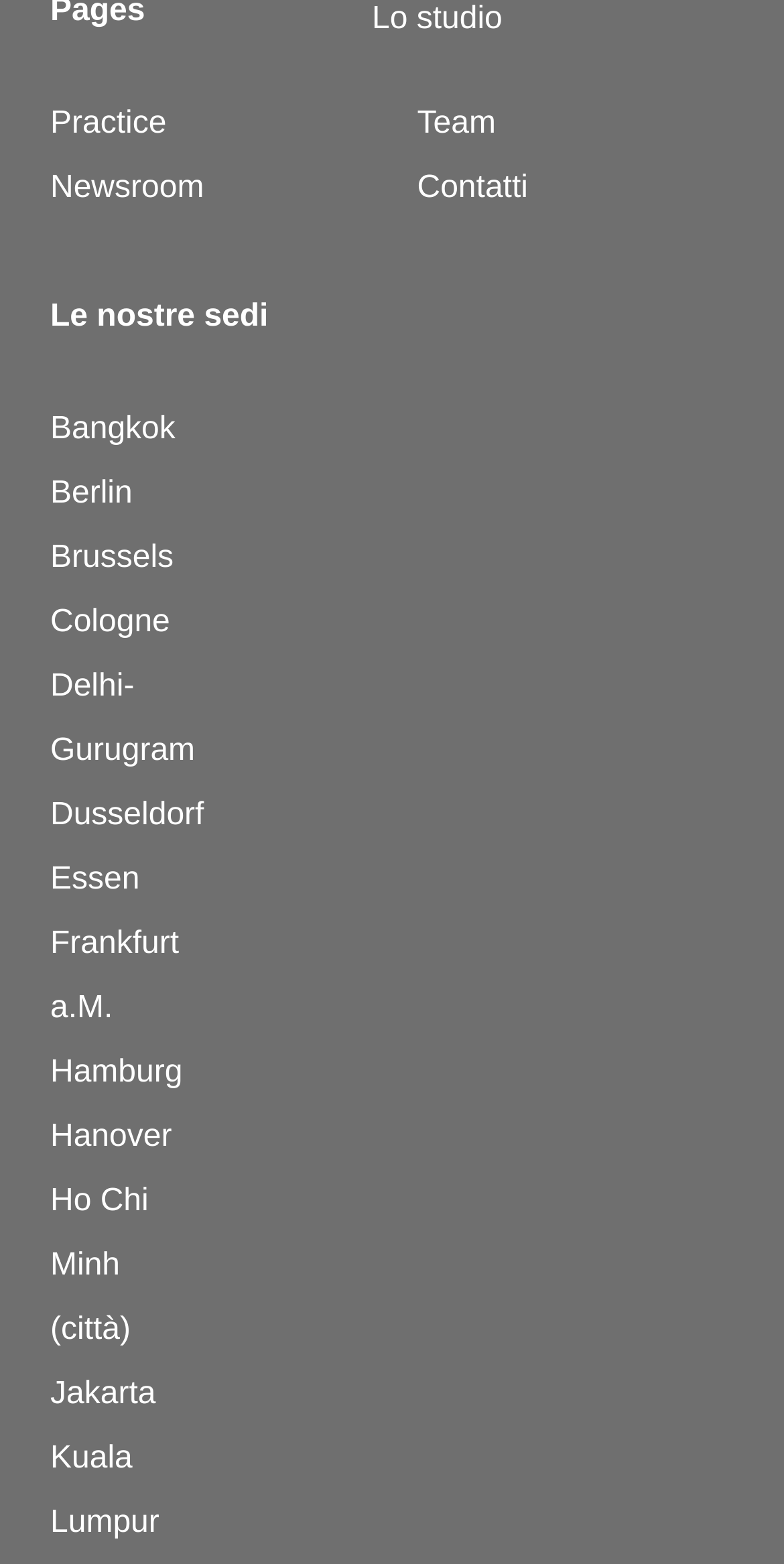What is the first link on the webpage?
Using the image, elaborate on the answer with as much detail as possible.

The first link on the webpage is 'Lo studio' which is located at the top left corner of the webpage with a bounding box coordinate of [0.474, 0.001, 0.641, 0.023].